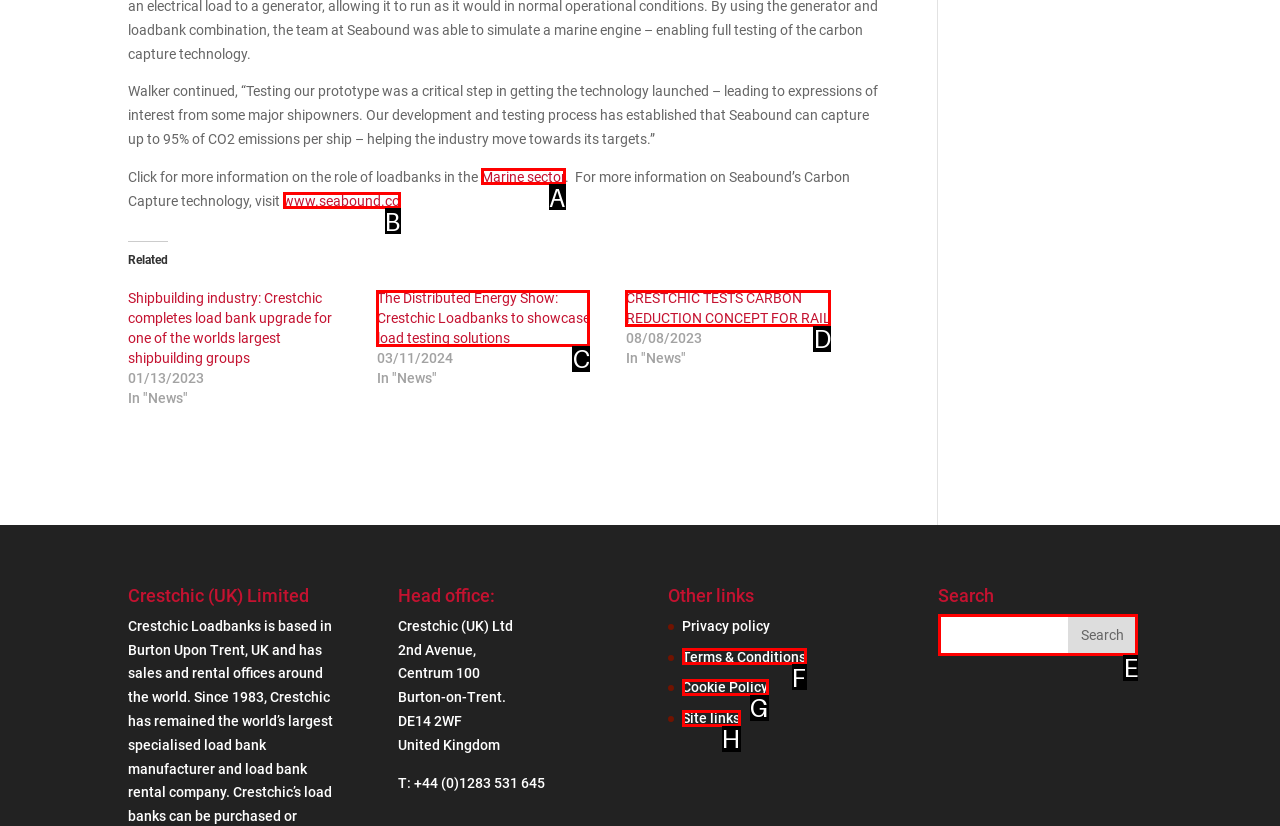Look at the highlighted elements in the screenshot and tell me which letter corresponds to the task: Search for something.

E